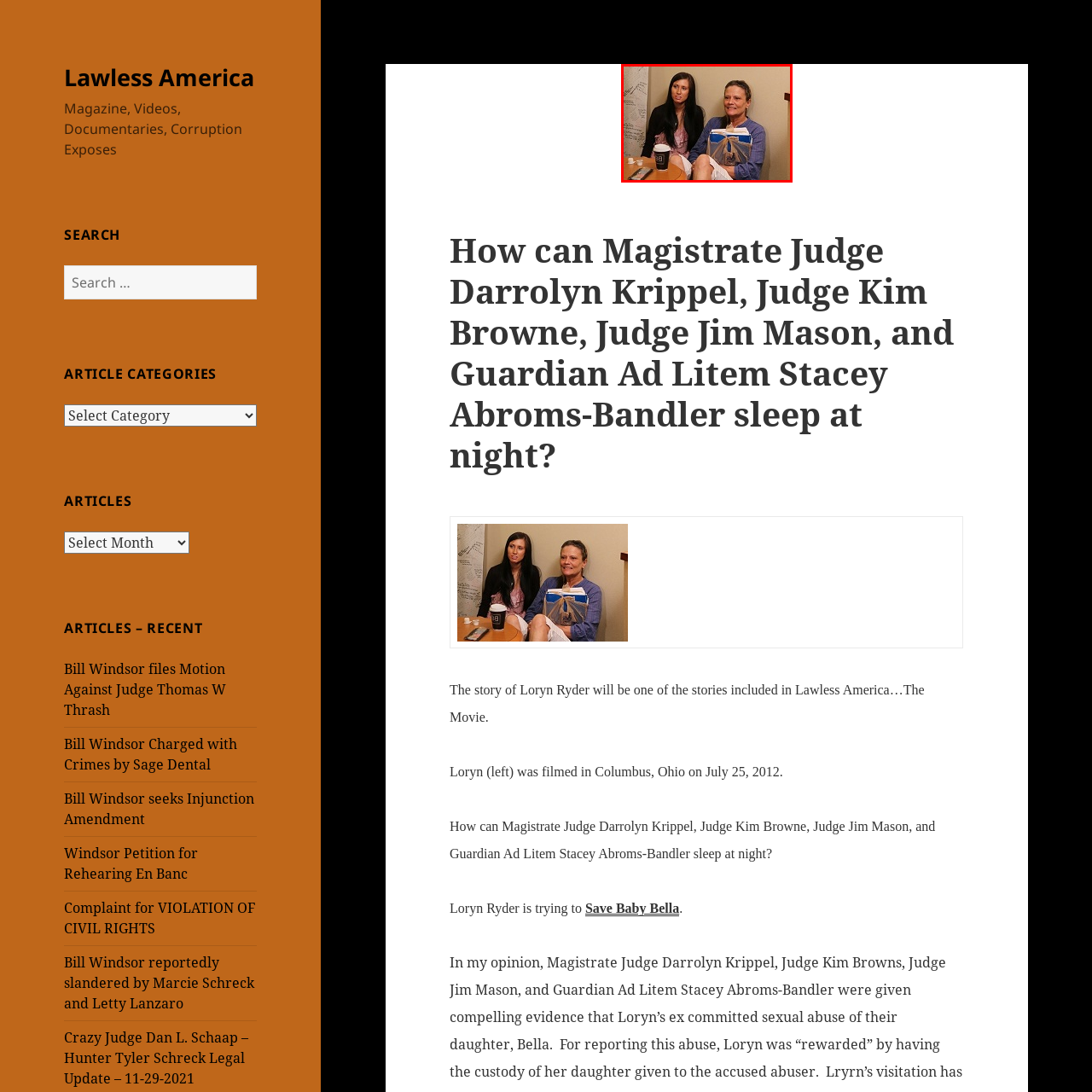What is on the table in front of them? Examine the image inside the red bounding box and answer concisely with one word or a short phrase.

A coffee cup